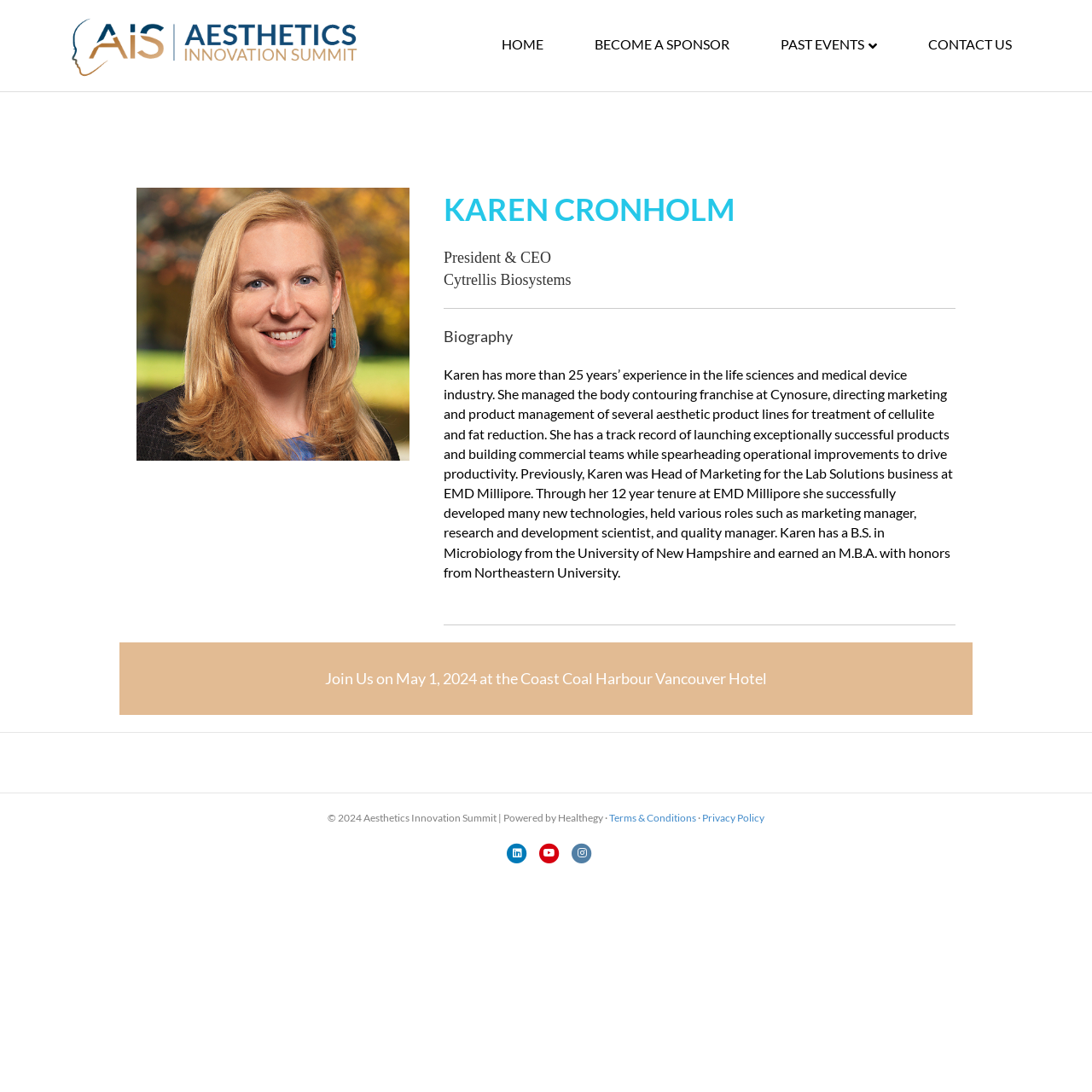Please provide a comprehensive answer to the question below using the information from the image: What is the location of the event?

The heading 'Join Us on May 1, 2024 at the Coast Coal Harbour Vancouver Hotel' mentions the location of the event, which is the Coast Coal Harbour Vancouver Hotel.